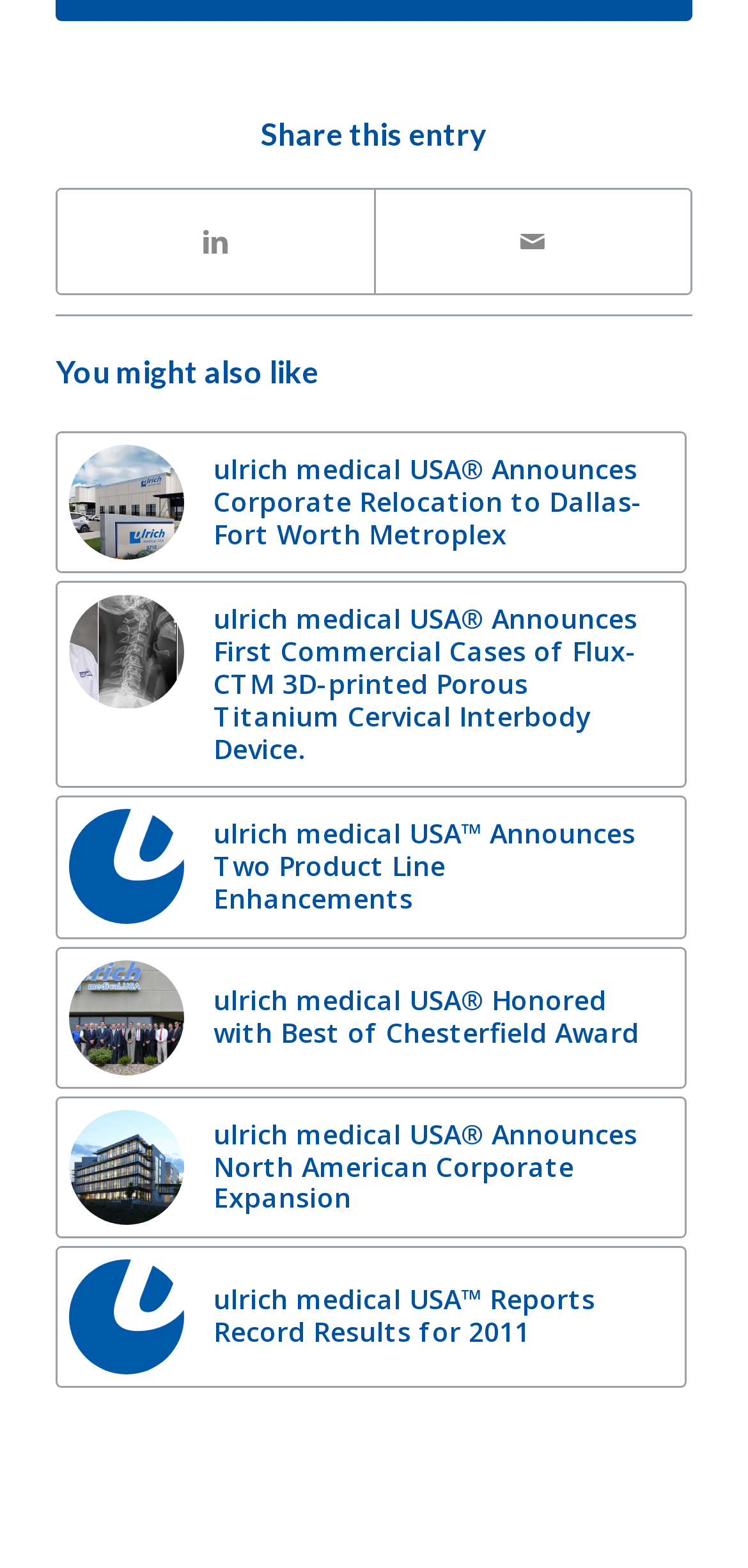Find the bounding box coordinates of the area to click in order to follow the instruction: "View 'ulrich medical USA Announces North American Corporate Expansion'".

[0.075, 0.699, 0.917, 0.79]